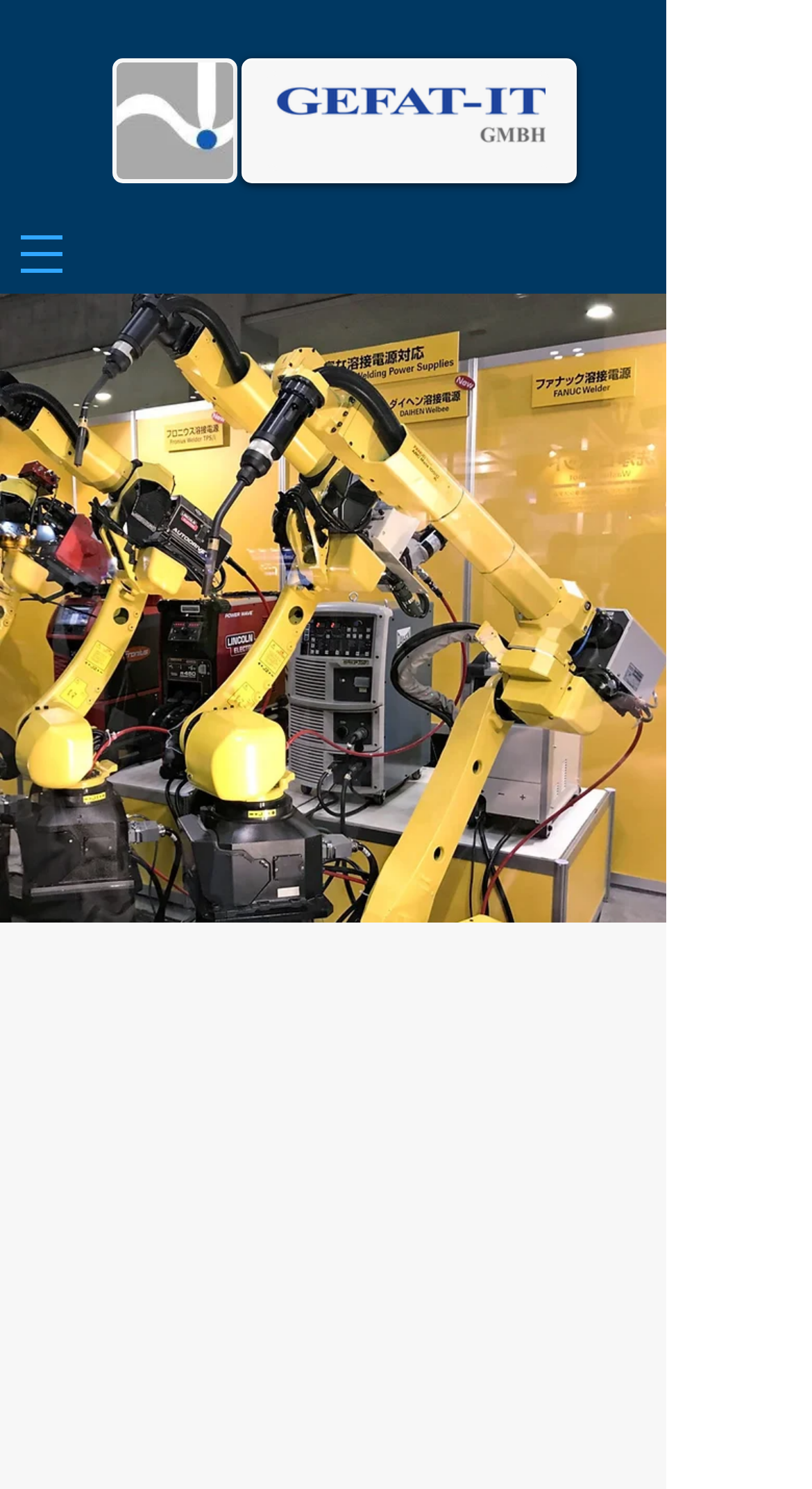Describe every aspect of the webpage comprehensively.

The webpage is about robot control for camera-guided singling and laser inscription of plastic parts, as indicated by the title. At the top left corner, there is a logo image of "Fanuc Robot | GEFAT-IT GmbH" with a smaller logo image "logo_Klein_vectorized.jpg" positioned to its right. Next to these logos, there is a larger logo image "GEFAT-IT_Logohintergrund_BEA.png" that spans almost half of the top section of the page.

Below the logos, there is a navigation menu labeled "Site" at the top left corner, which contains a button with a small image. The main content of the page starts with a heading that repeats the title "Robot control for camera guided singling and laser inscription of plastic parts". 

Underneath the heading, there are three paragraphs of text. The first paragraph describes robot control for the flexible handling of aluminum parts. The second paragraph is a brief description of an application that processes aluminum parts, equipping them with chamfers and nutes, and milling some of them plainly at the outside. The third paragraph appears to be a continuation of the second paragraph, but its text is truncated.

Overall, the webpage has a simple layout with a focus on text content, accompanied by a few logo images at the top.